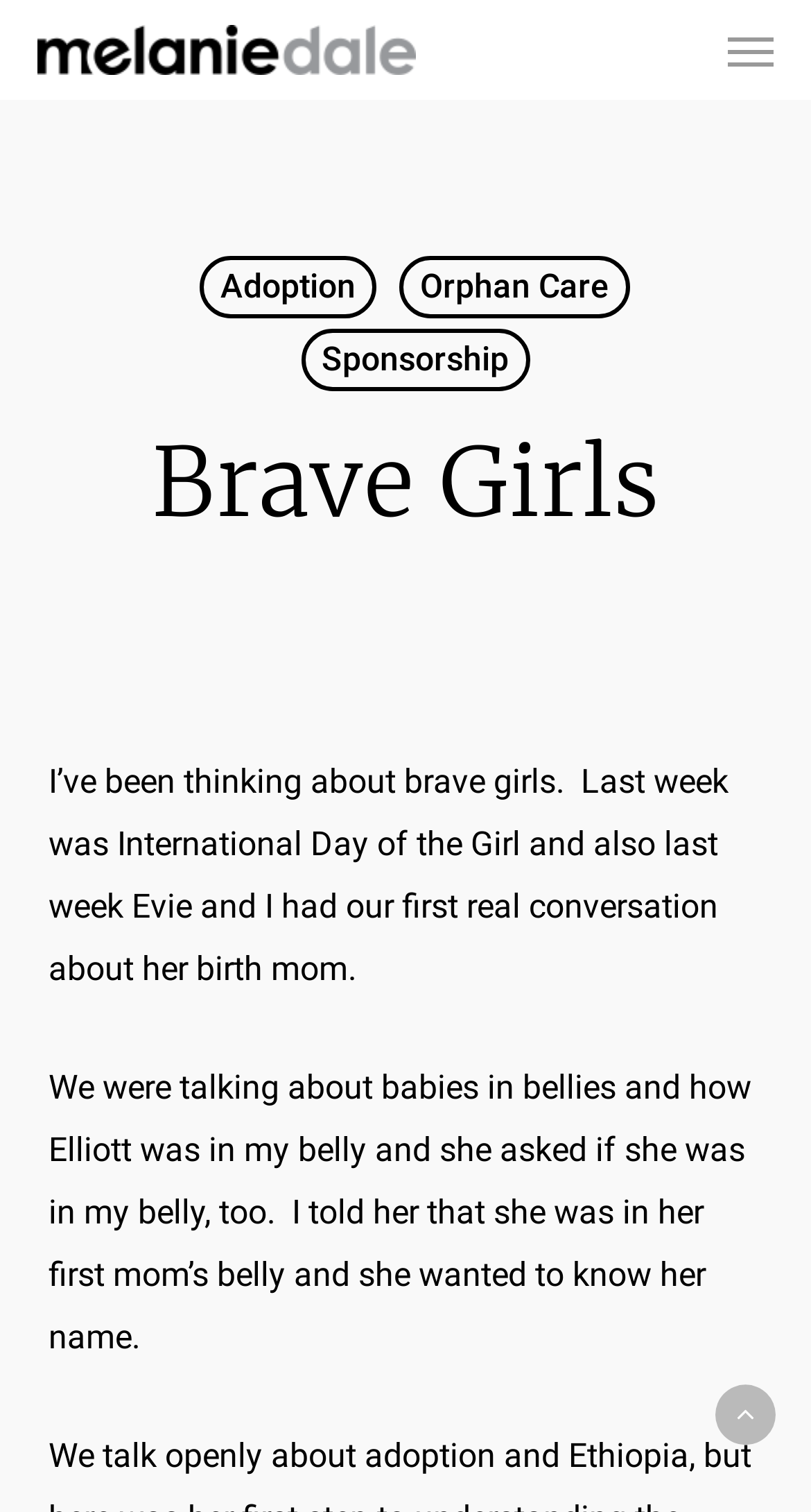Using the element description: "Adoption", determine the bounding box coordinates. The coordinates should be in the format [left, top, right, bottom], with values between 0 and 1.

[0.246, 0.169, 0.464, 0.211]